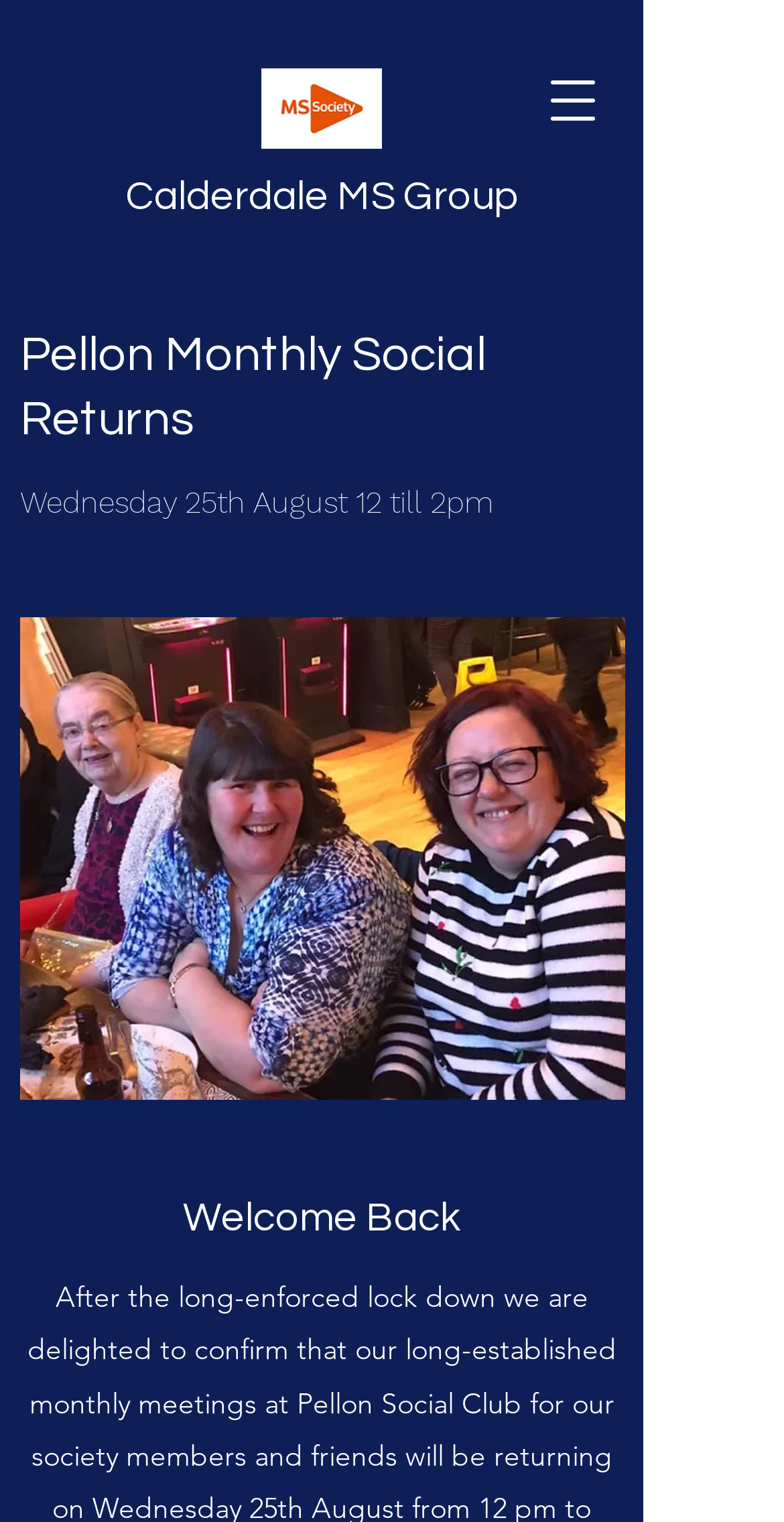Find the headline of the webpage and generate its text content.

Pellon Monthly Social Returns